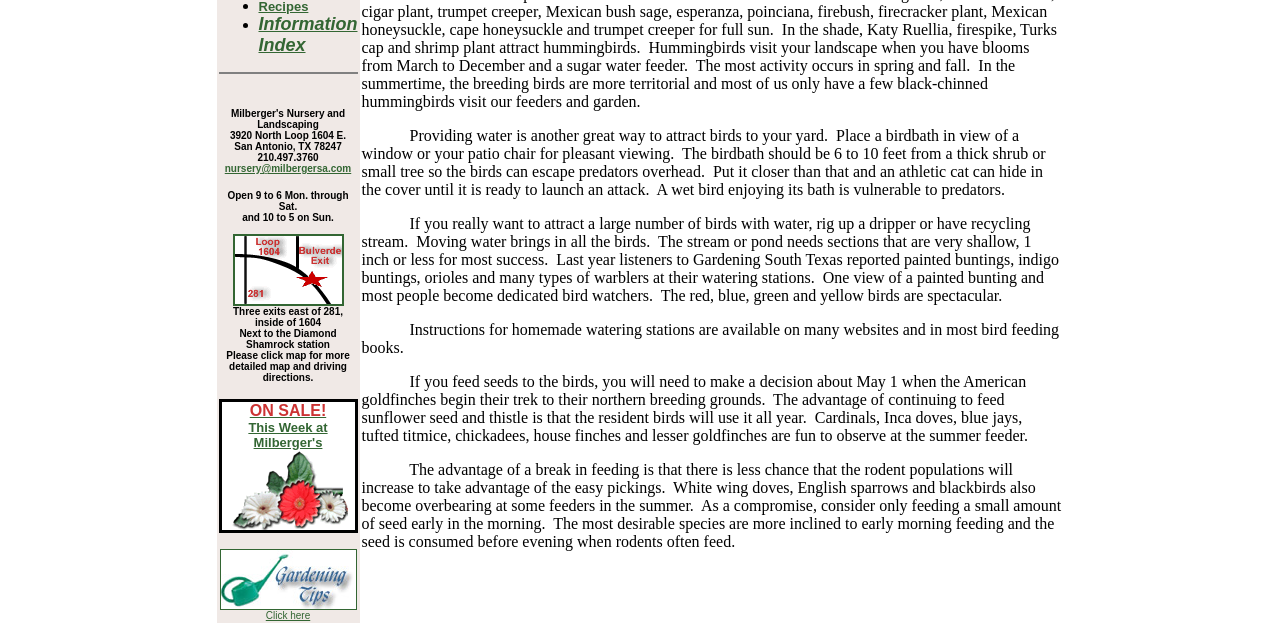Using the given element description, provide the bounding box coordinates (top-left x, top-left y, bottom-right x, bottom-right y) for the corresponding UI element in the screenshot: nursery@milbergersa.com

[0.176, 0.255, 0.274, 0.272]